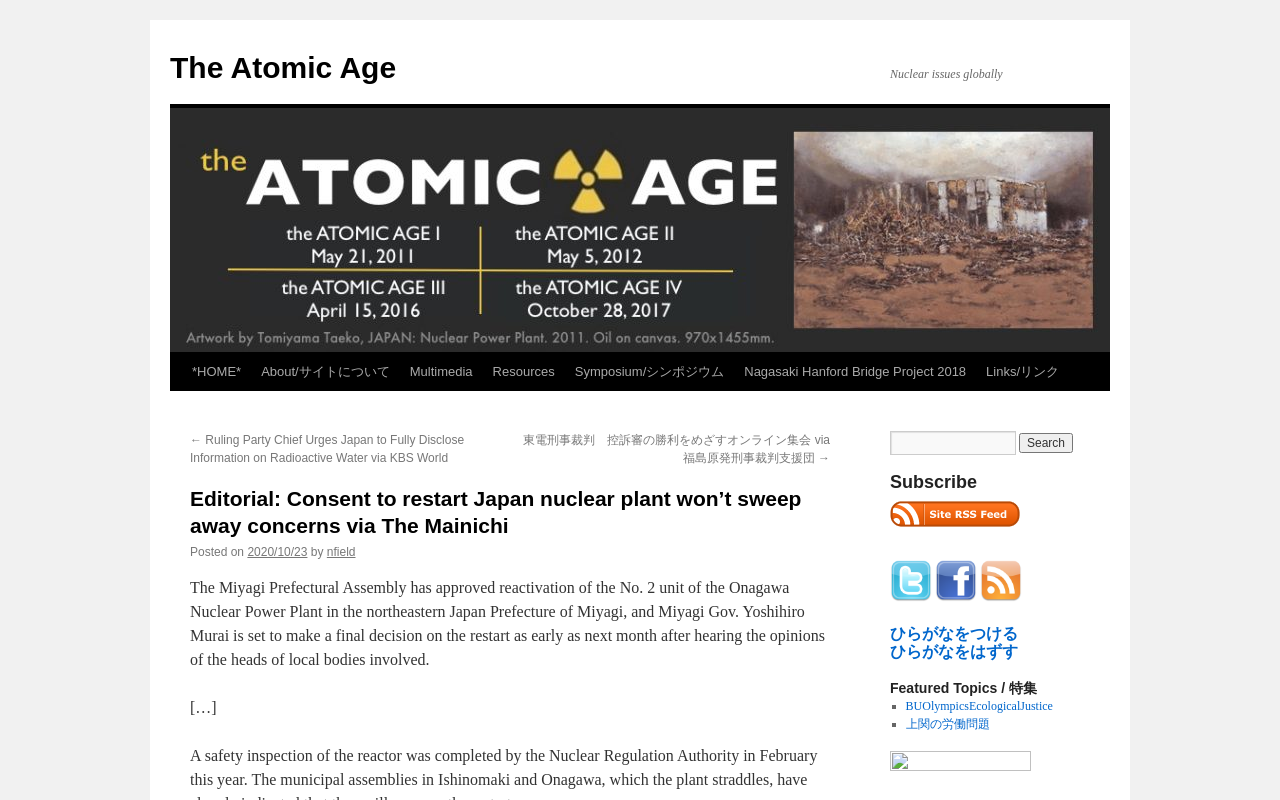What is the language of the website?
Examine the image and provide an in-depth answer to the question.

I found the answer by looking at the website content, which includes both English and Japanese text, indicating that the website is bilingual.